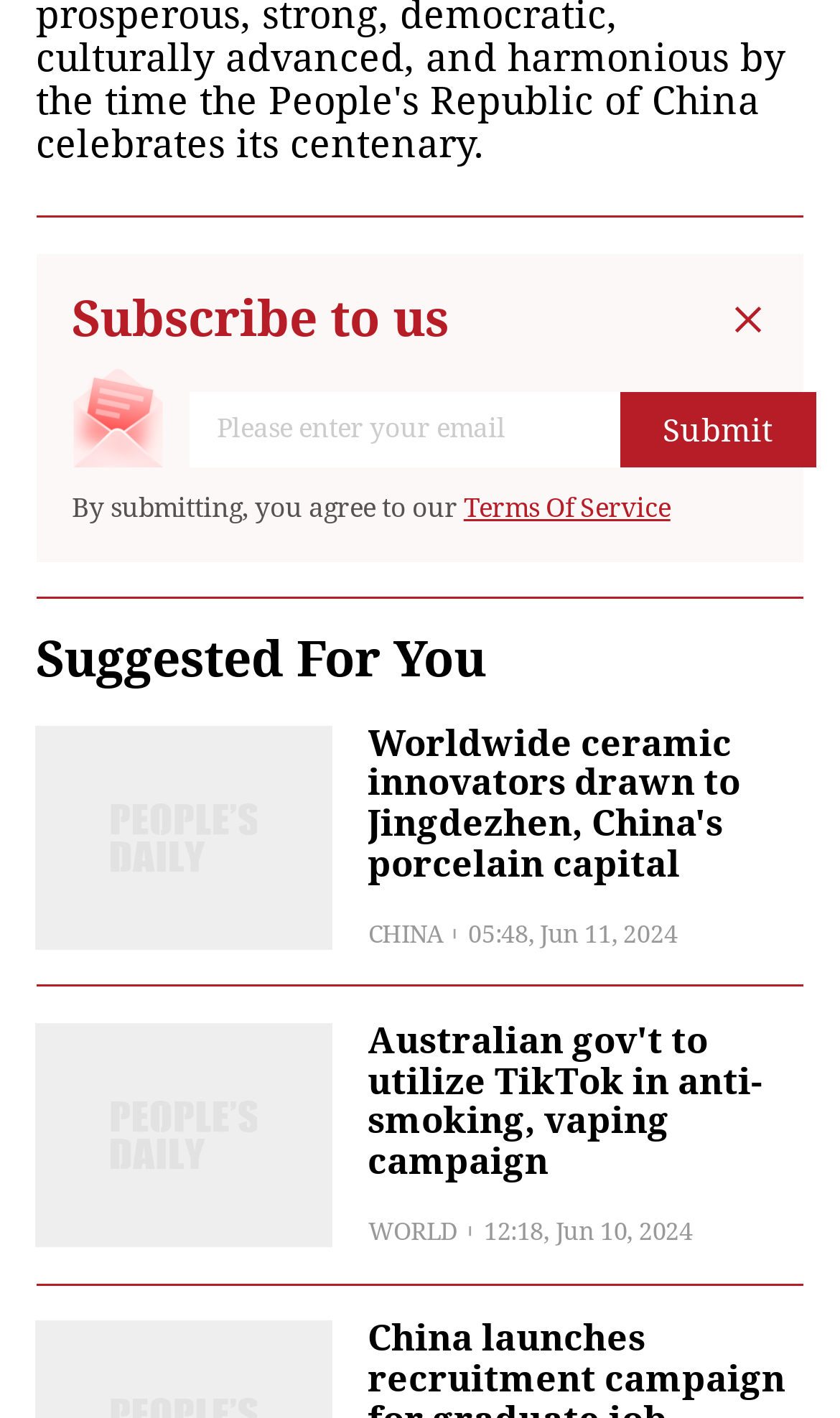Find the coordinates for the bounding box of the element with this description: "Terms Of Service".

[0.552, 0.346, 0.798, 0.368]